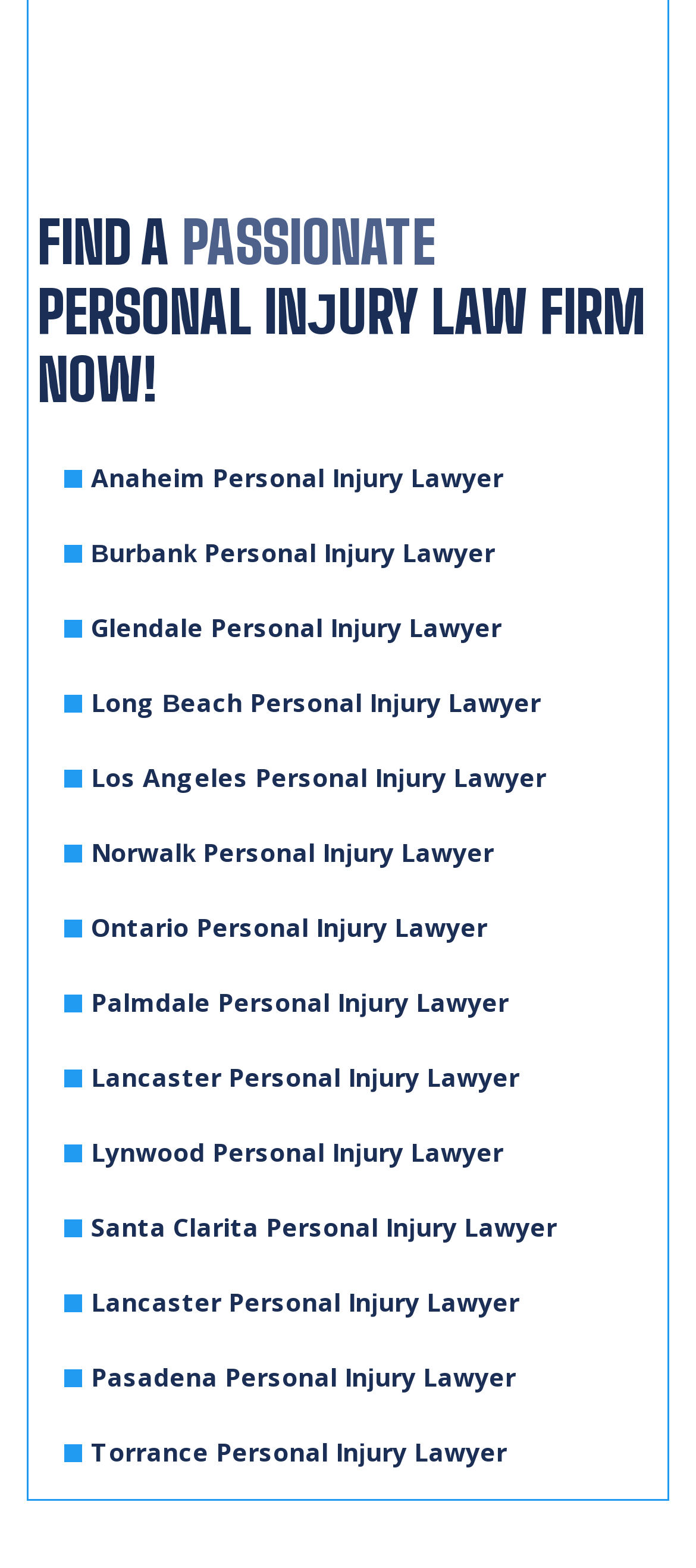Please identify the bounding box coordinates of the element's region that I should click in order to complete the following instruction: "Click Los Angeles Personal Injury Lawyer". The bounding box coordinates consist of four float numbers between 0 and 1, i.e., [left, top, right, bottom].

[0.092, 0.473, 0.908, 0.519]